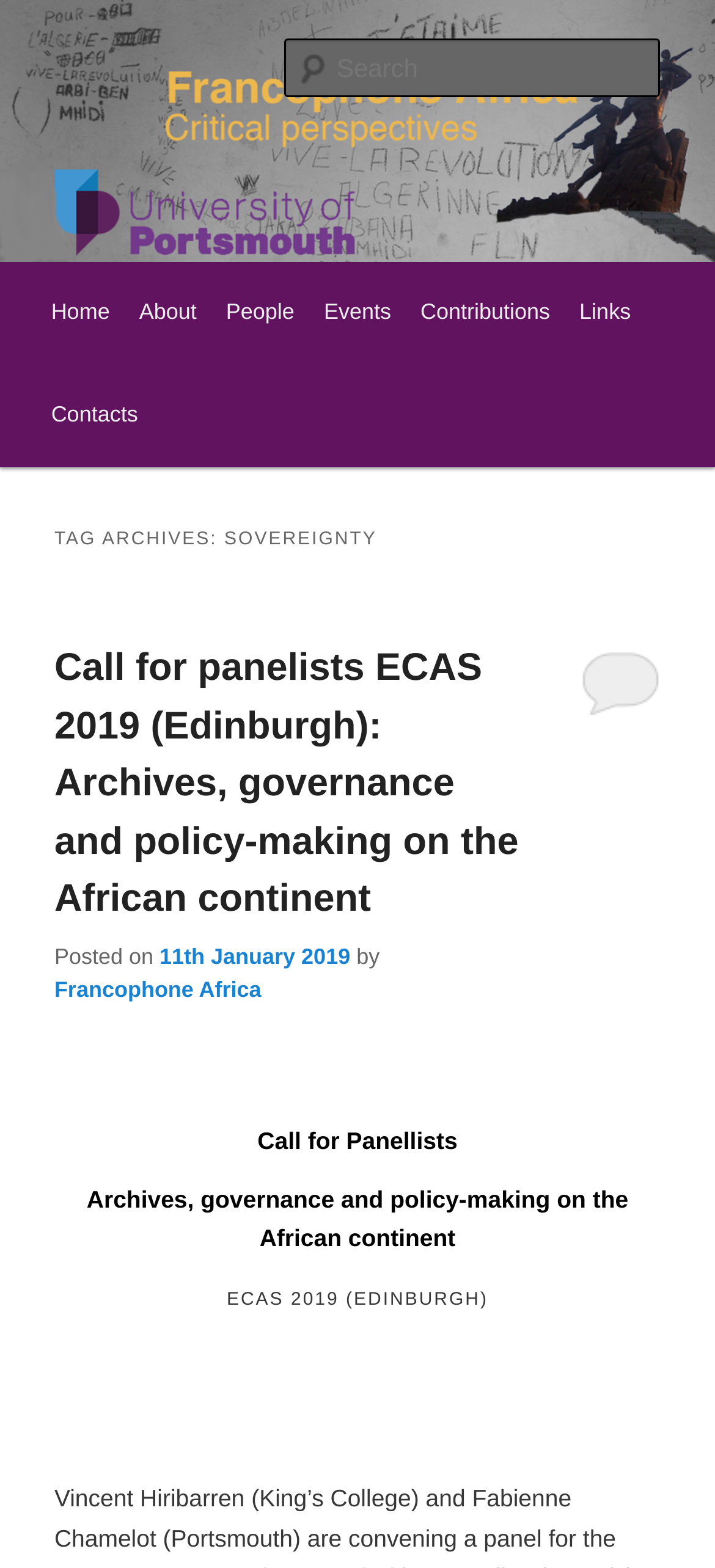Locate the bounding box coordinates of the element that should be clicked to execute the following instruction: "Check the contacts page".

[0.051, 0.233, 0.213, 0.298]